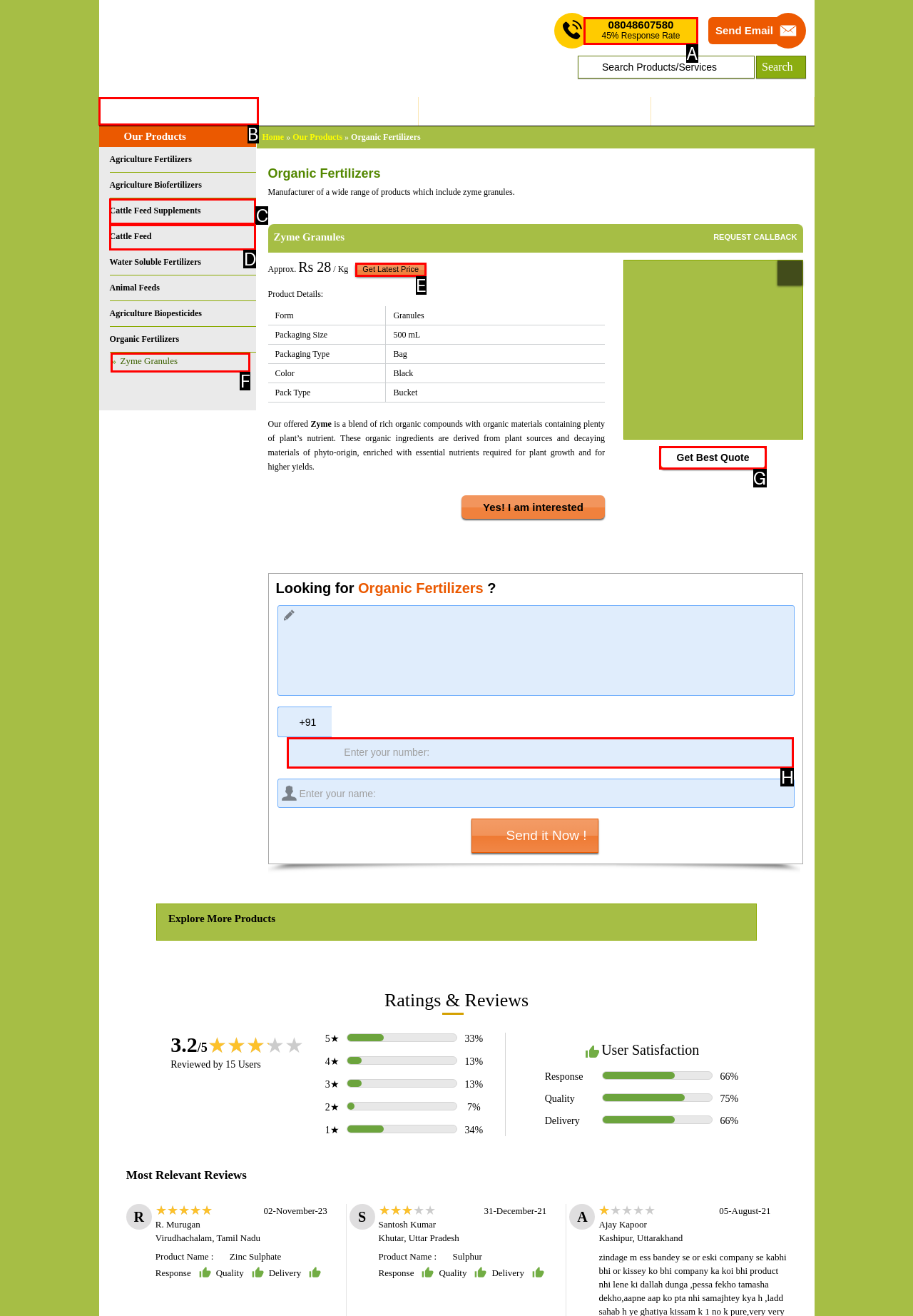Select the HTML element that needs to be clicked to carry out the task: Click on Home
Provide the letter of the correct option.

B